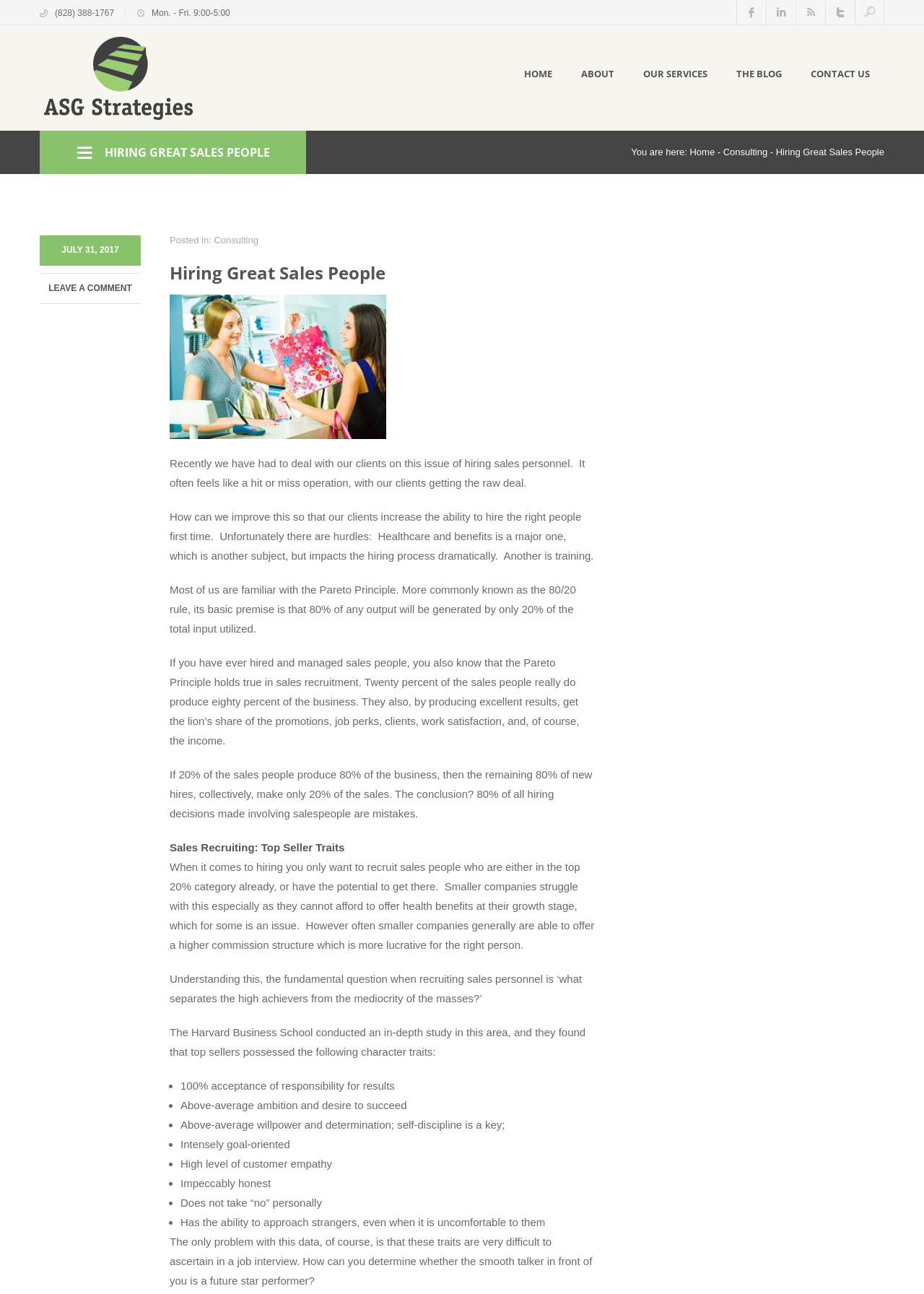Please provide the bounding box coordinates for the UI element as described: "Our Services". The coordinates must be four floats between 0 and 1, represented as [left, top, right, bottom].

[0.68, 0.02, 0.781, 0.094]